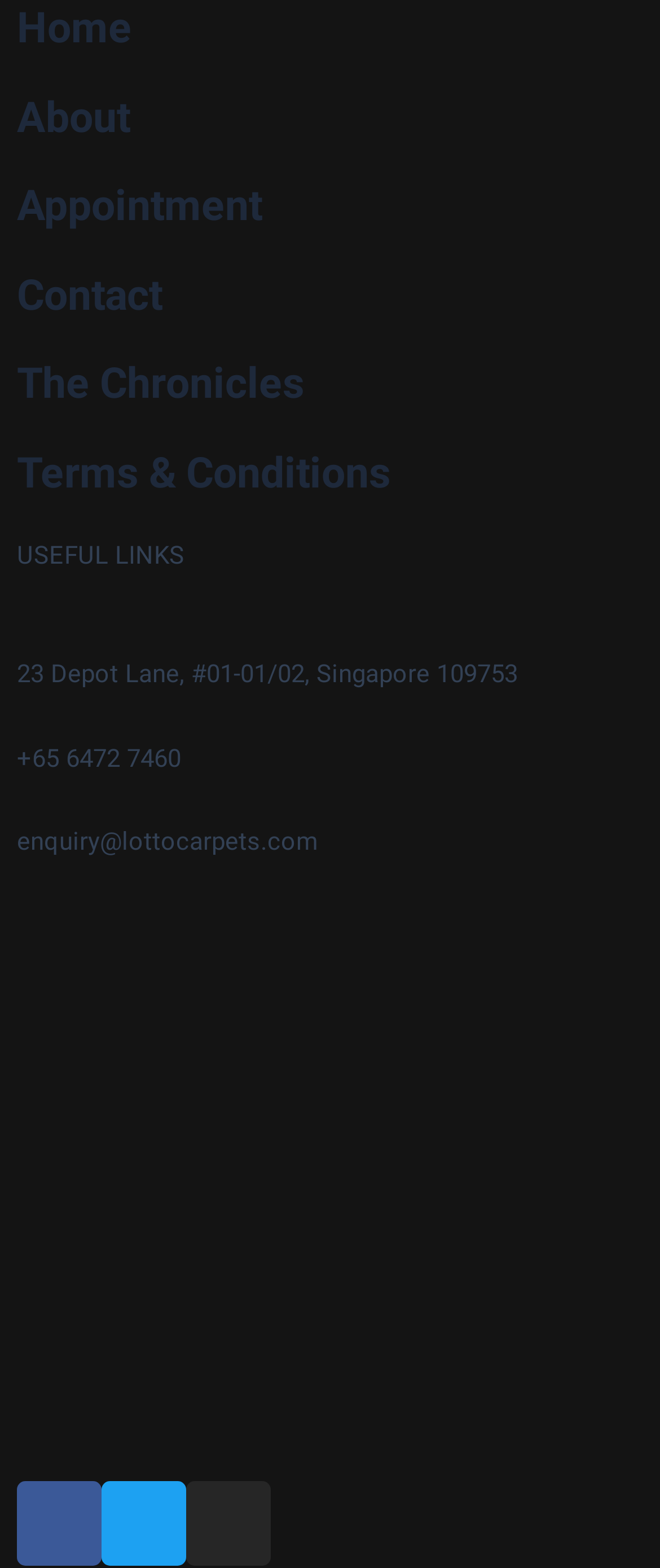Answer the question in a single word or phrase:
What is the address of the company?

23 Depot Lane, #01-01/02, Singapore 109753